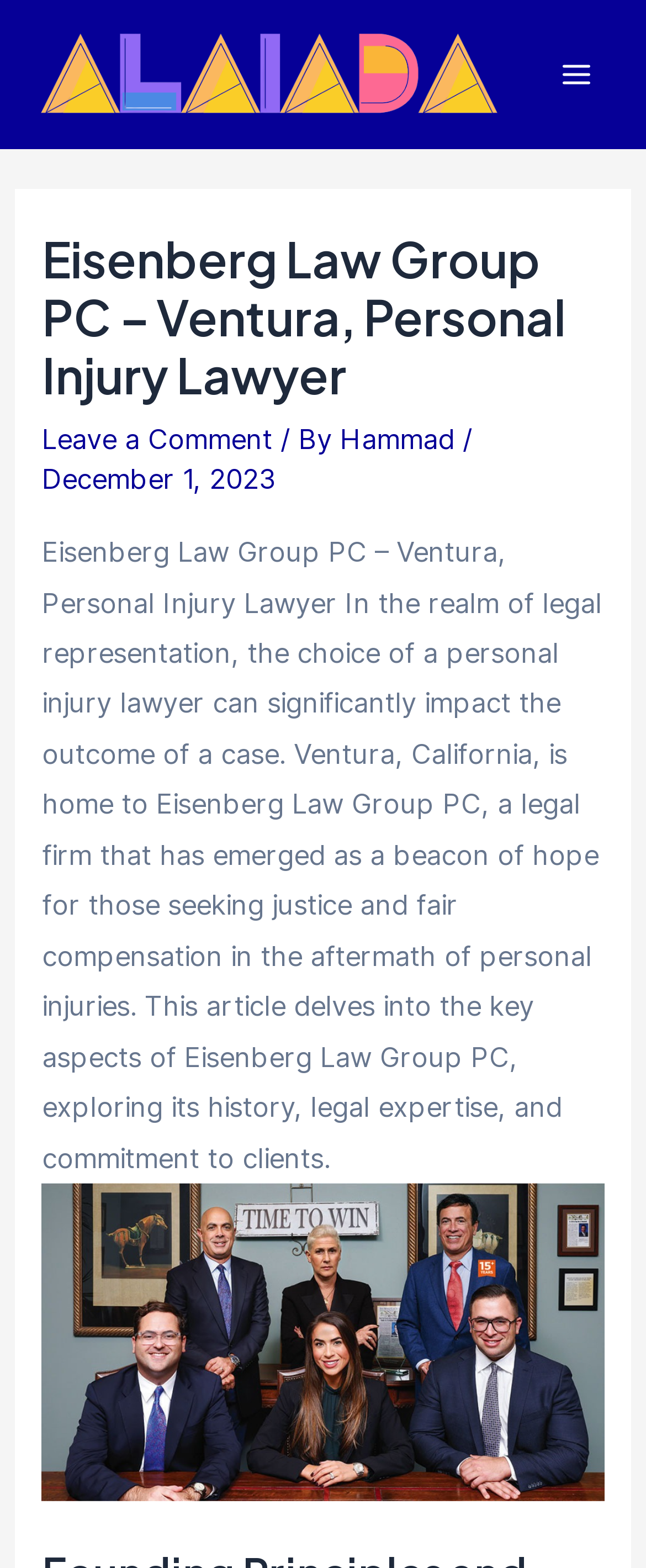When was the article published?
Look at the screenshot and provide an in-depth answer.

I found the answer by looking at the section that shows the publication date, which is 'December 1, 2023'.